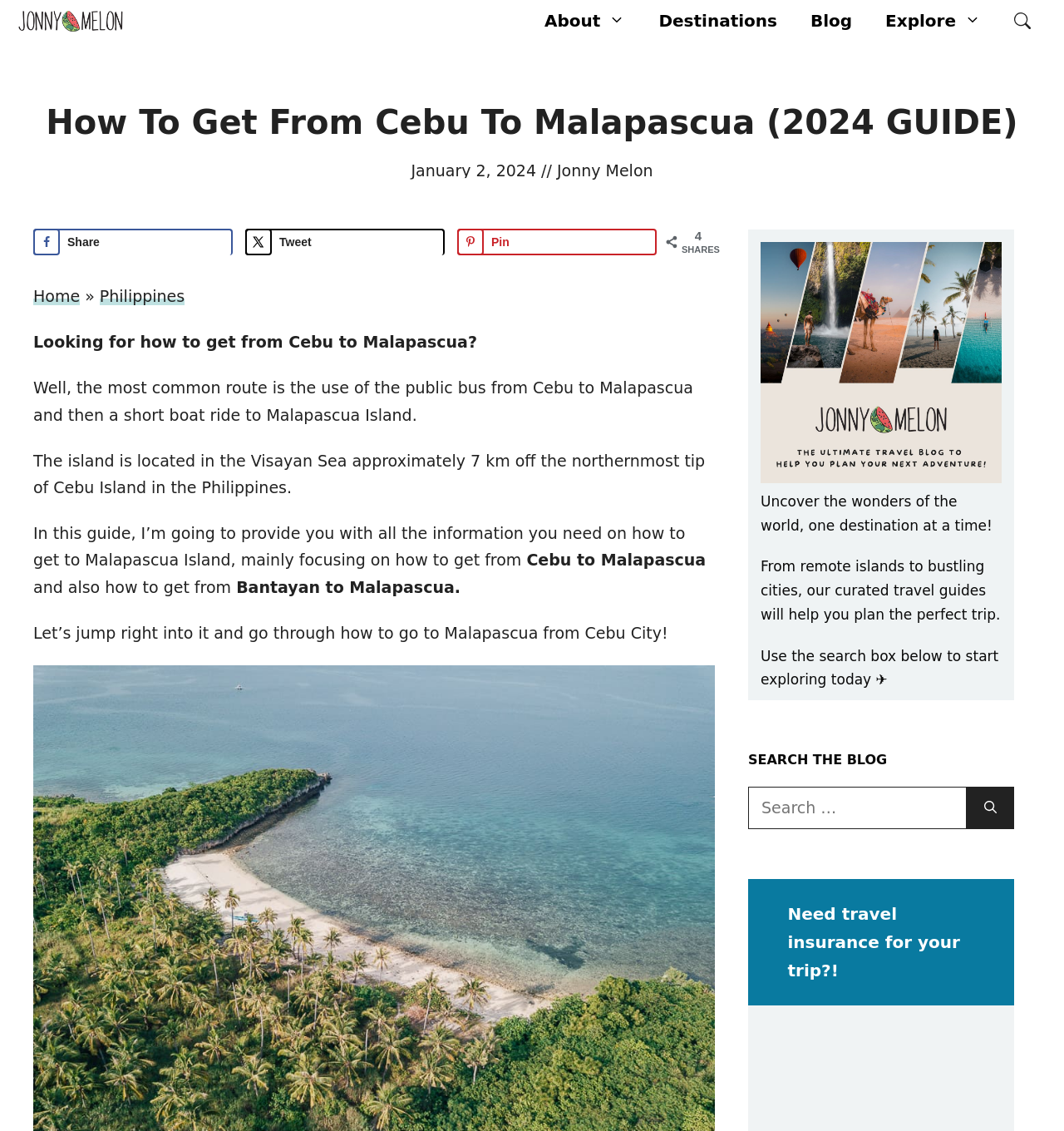What is the location of Malapascua Island?
Based on the visual information, provide a detailed and comprehensive answer.

The answer can be found by reading the text in the main content section, which states that 'The island is located in the Visayan Sea approximately 7 km off the northernmost tip of Cebu Island in the Philippines'.